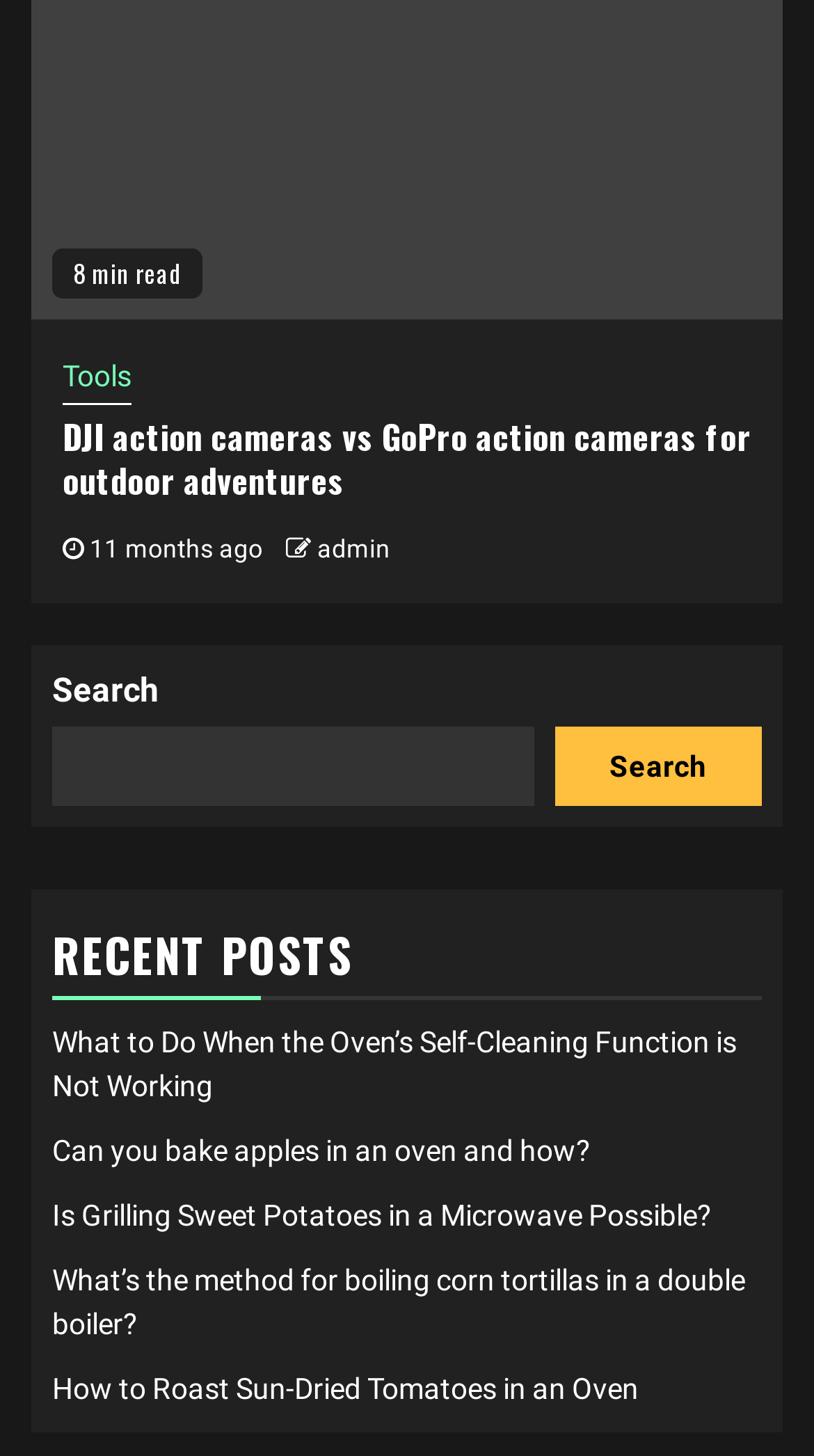Given the element description "parent_node: Search name="s"", identify the bounding box of the corresponding UI element.

[0.064, 0.5, 0.655, 0.554]